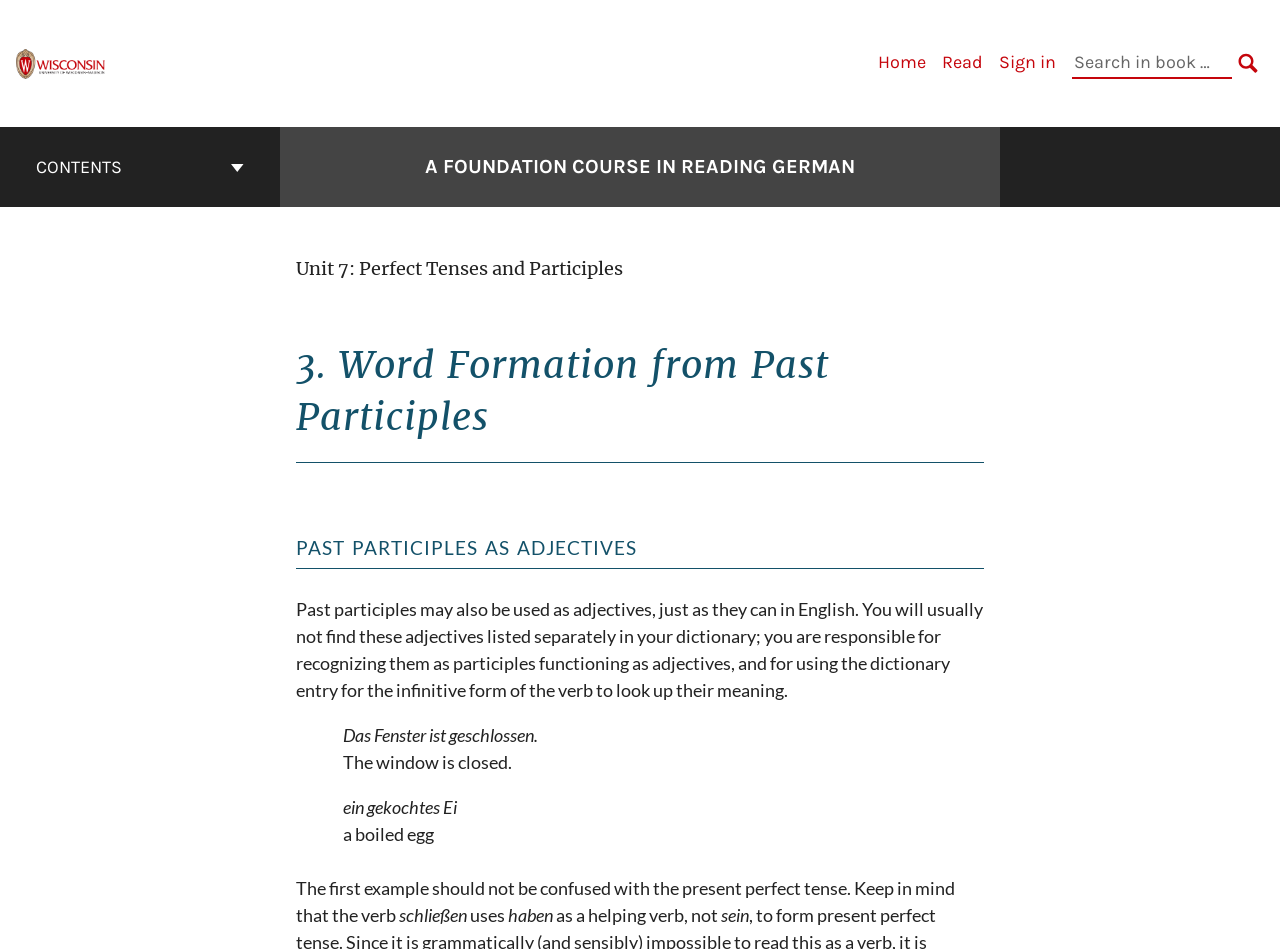Using the provided element description "aria-label="University of Wisconsin Pressbooks"", determine the bounding box coordinates of the UI element.

[0.012, 0.055, 0.084, 0.075]